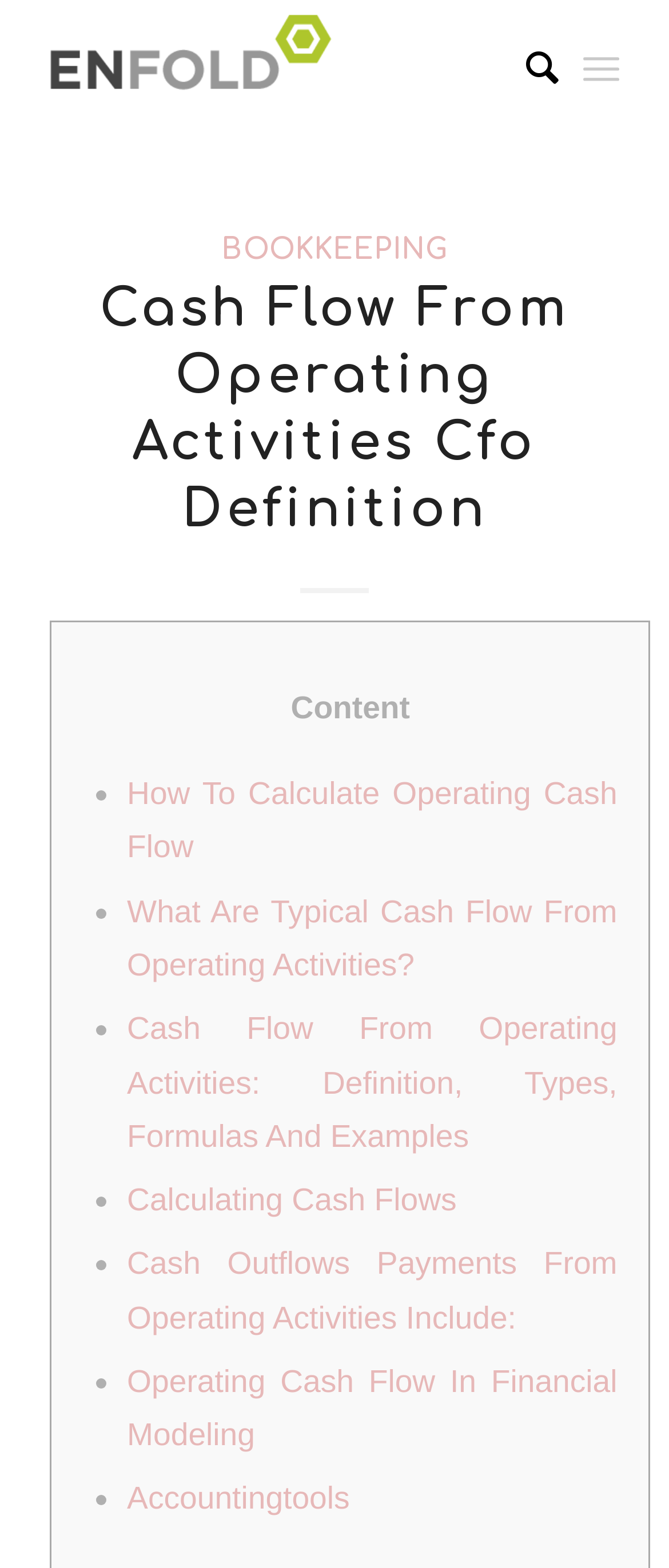What is the first topic listed under 'Content'?
Could you answer the question with a detailed and thorough explanation?

I looked at the list of links under the 'Content' section and found that the first topic listed is 'How To Calculate Operating Cash Flow'.